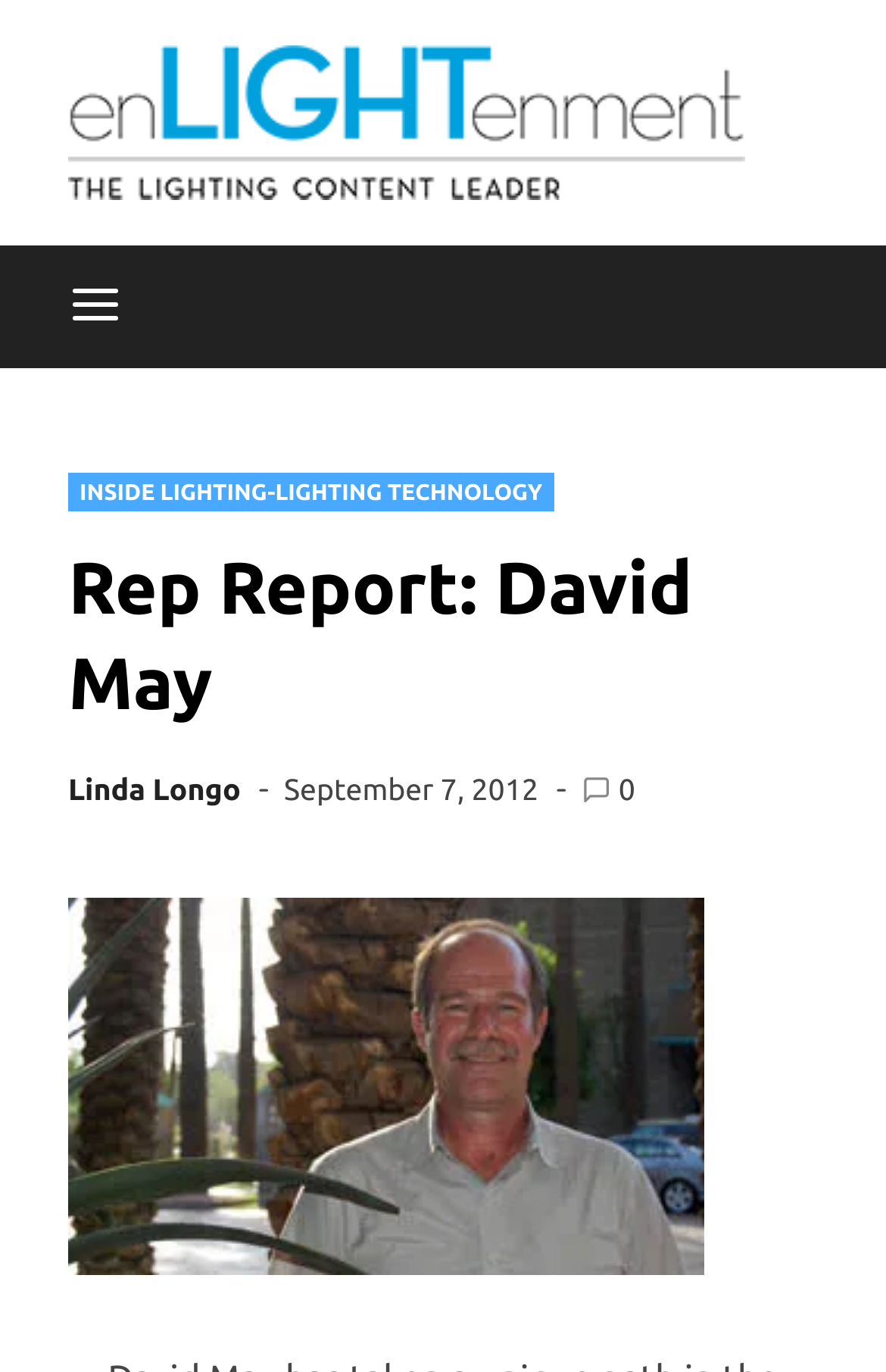Identify the bounding box coordinates for the UI element described as: "Inside Lighting-Lighting Technology". The coordinates should be provided as four floats between 0 and 1: [left, top, right, bottom].

[0.077, 0.345, 0.625, 0.373]